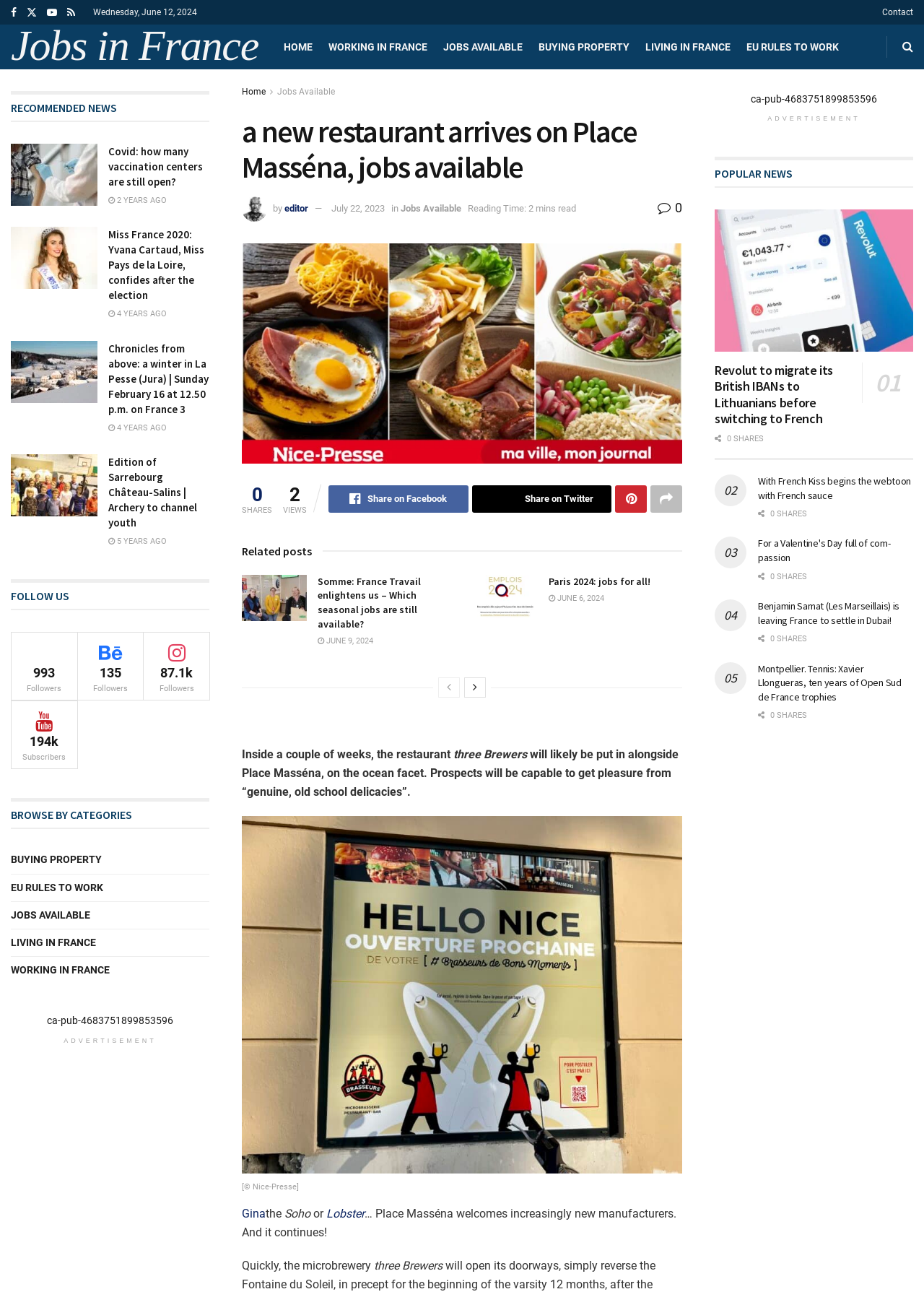Give a complete and precise description of the webpage's appearance.

This webpage appears to be a news article about a new restaurant, "three Brewers", opening on Place Masséna, near the ocean. The article is dated July 22, 2023, and has a reading time of 2 minutes.

At the top of the page, there is a navigation menu with links to "HOME", "WORKING IN FRANCE", "JOBS AVAILABLE", "BUYING PROPERTY", "LIVING IN FRANCE", and "EU RULES TO WORK". Below this, there is a heading that reads "a new restaurant arrives on Place Masséna, jobs available" with an image and a link to the article.

The main content of the article is divided into paragraphs, with the first paragraph stating that the restaurant will open in a couple of weeks and will offer "genuine, old school delicacies". There is an image of the restaurant below this paragraph.

The article continues with more information about the restaurant and its location, including a quote from the editor. There are also links to related posts, including "Somme: France Travail enlightens us – Which seasonal jobs are still available?" and "Paris 2024: jobs for all!".

On the right-hand side of the page, there is a section titled "RECOMMENDED NEWS" with links to three news articles, including "Covid: how many vaccination centers are still open?", "Miss France 2020: Yvana Cartaud, Miss Pays de la Loire, confides after the election", and "Chronicles from above: a winter in La Pesse (Jura) | Sunday February 16 at 12.50 p.m. on France 3".

At the bottom of the page, there are social media links to share the article on Facebook, Twitter, and other platforms.